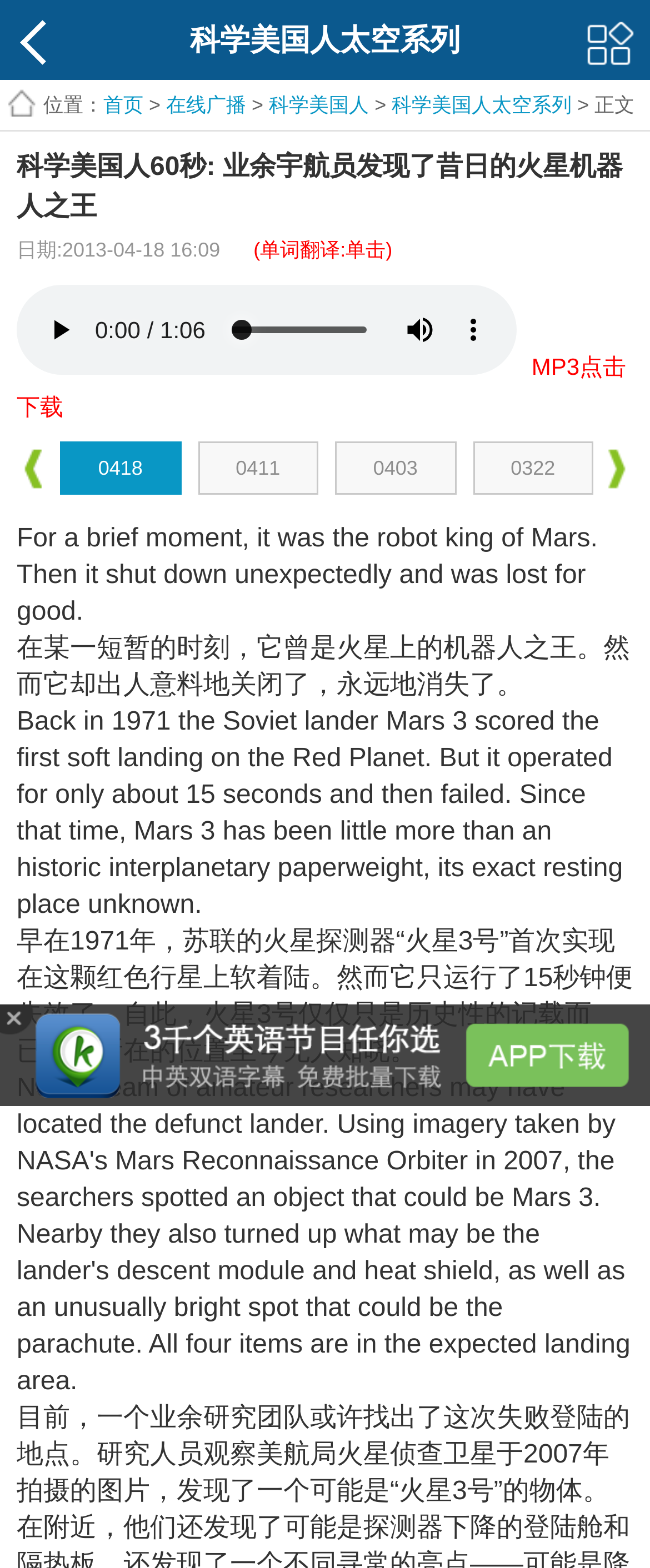Pinpoint the bounding box coordinates of the clickable element to carry out the following instruction: "go to the homepage."

[0.159, 0.059, 0.221, 0.074]